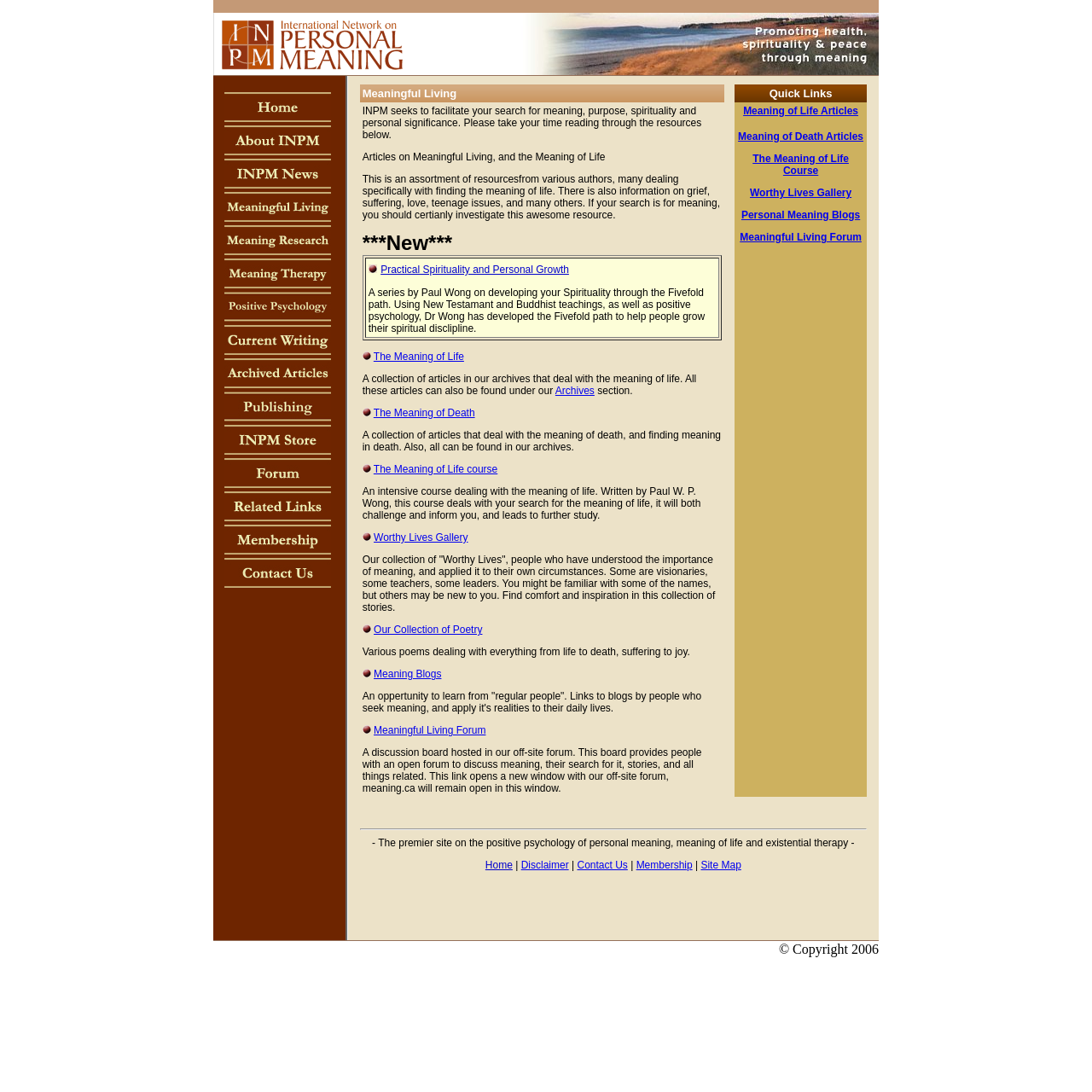Pinpoint the bounding box coordinates of the element that must be clicked to accomplish the following instruction: "View the 'Meaningful Living' articles". The coordinates should be in the format of four float numbers between 0 and 1, i.e., [left, top, right, bottom].

[0.322, 0.07, 0.802, 0.861]